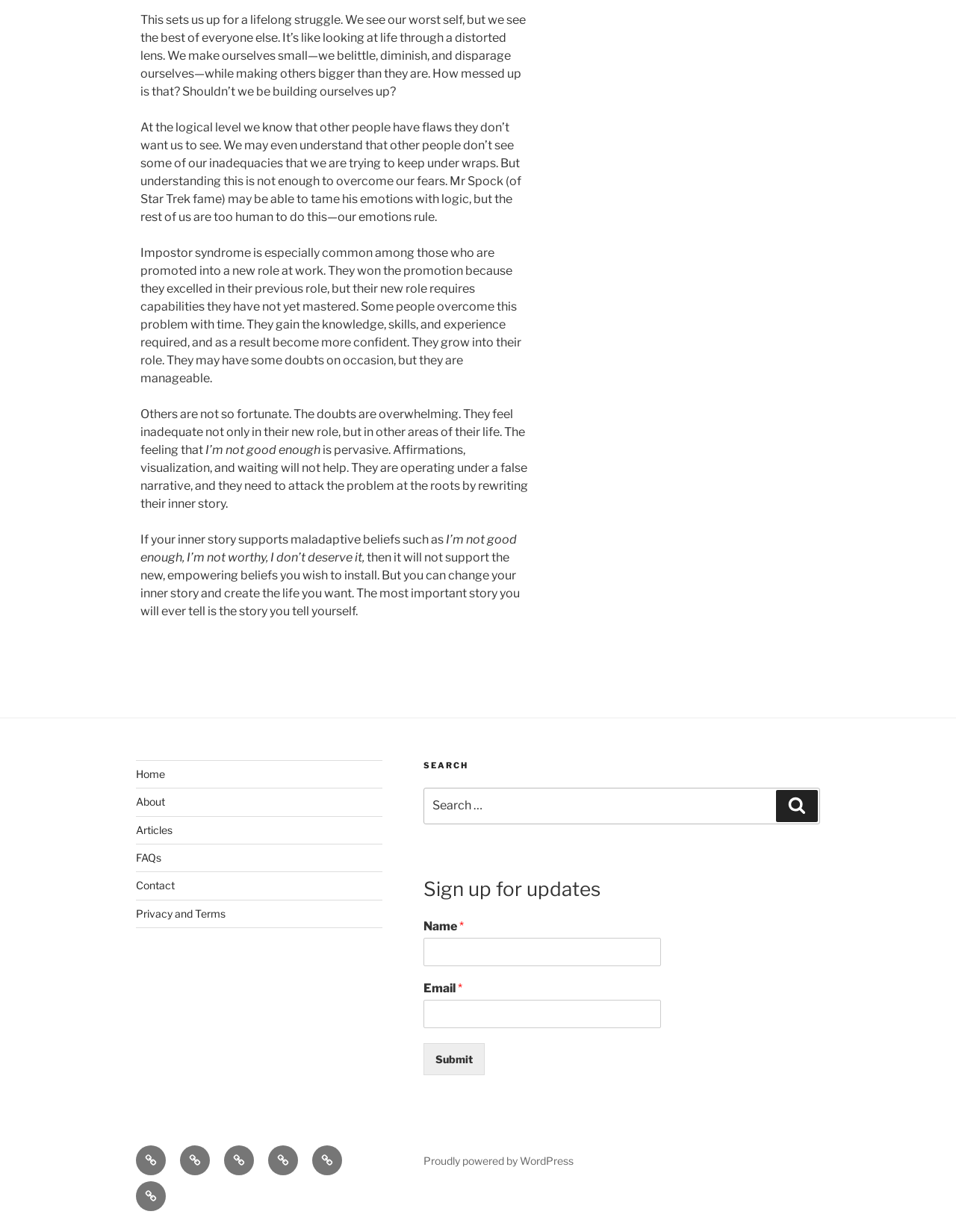Determine the bounding box coordinates for the region that must be clicked to execute the following instruction: "Submit your name and email".

[0.443, 0.846, 0.507, 0.873]